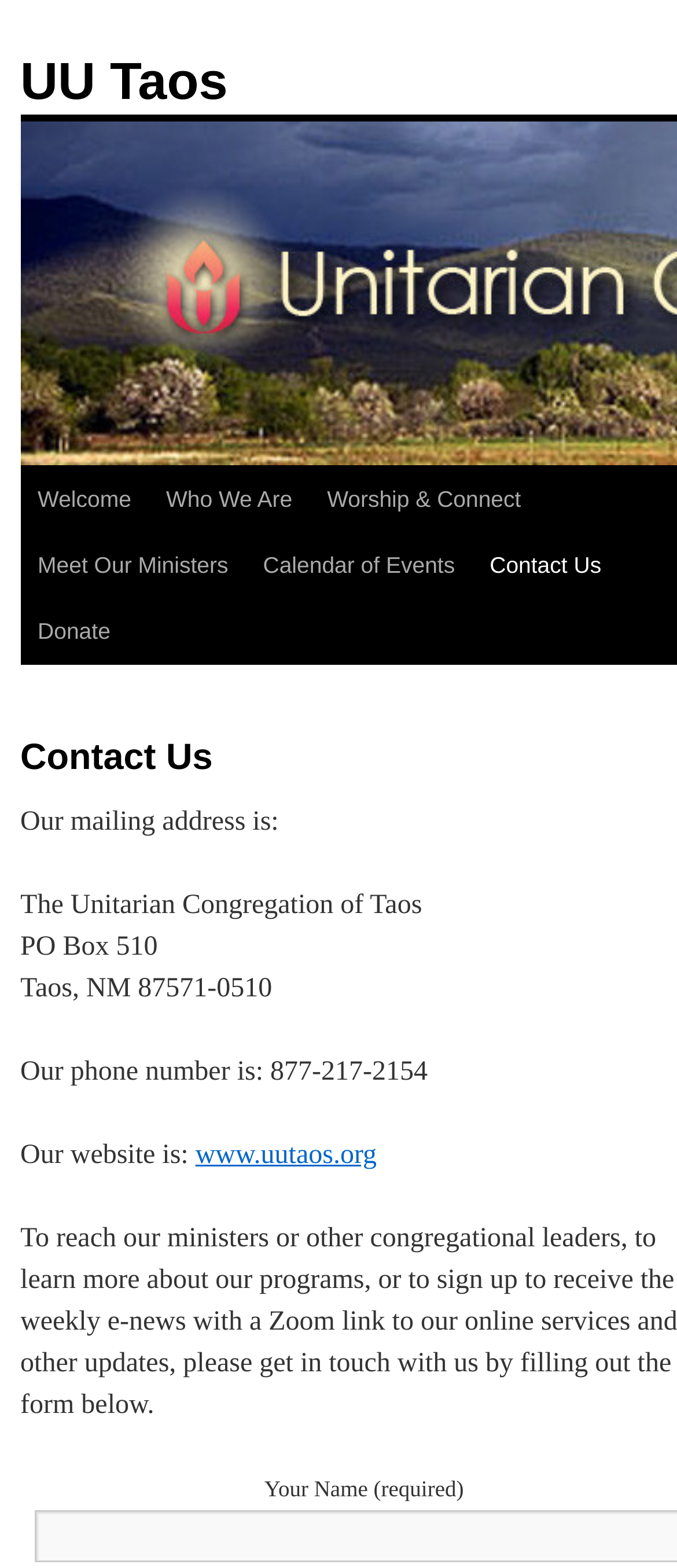Give a full account of the webpage's elements and their arrangement.

The webpage is about the Unitarian Congregation of Taos, providing various ways to connect with them. At the top, there is a row of links, including "Welcome", "Who We Are", "Worship & Connect", "Meet Our Ministers", "Calendar of Events", "Contact Us", and "Donate". Below this row, there is a section with the congregation's mailing address, phone number, and website. The mailing address is "PO Box 510, Taos, NM 87571-0510", the phone number is "877-217-2154", and the website is "www.uutaos.org". 

On the left side, there is a link to "UU Taos" and a "Skip to content" link. There is also a call to action to connect with the congregation effortlessly, with a focus on getting assistance for questions, feedback, or inquiries. At the bottom, there is a form with a field labeled "Your Name (required)", suggesting that visitors can fill out the form to get in touch with the congregation.